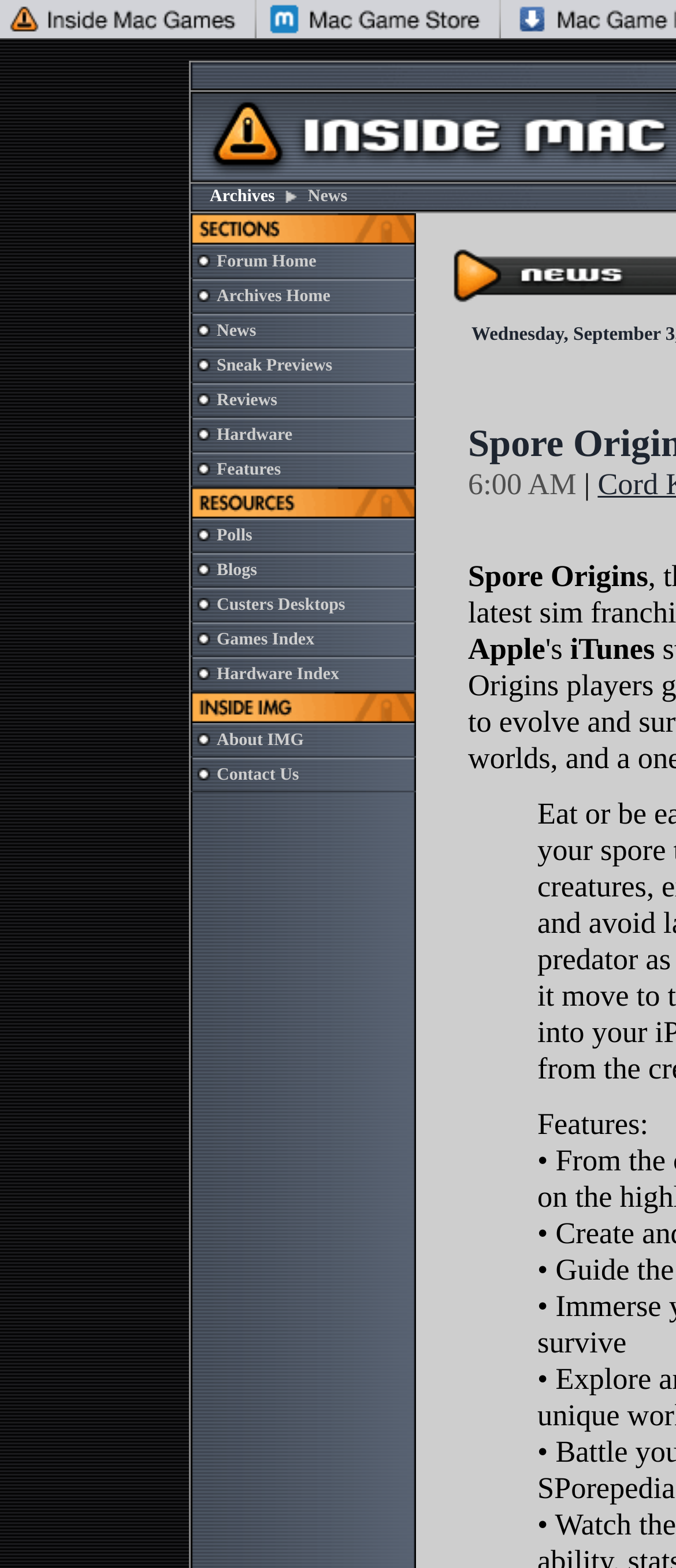Please specify the bounding box coordinates of the clickable region to carry out the following instruction: "Click on Archives". The coordinates should be four float numbers between 0 and 1, in the format [left, top, right, bottom].

[0.31, 0.119, 0.407, 0.132]